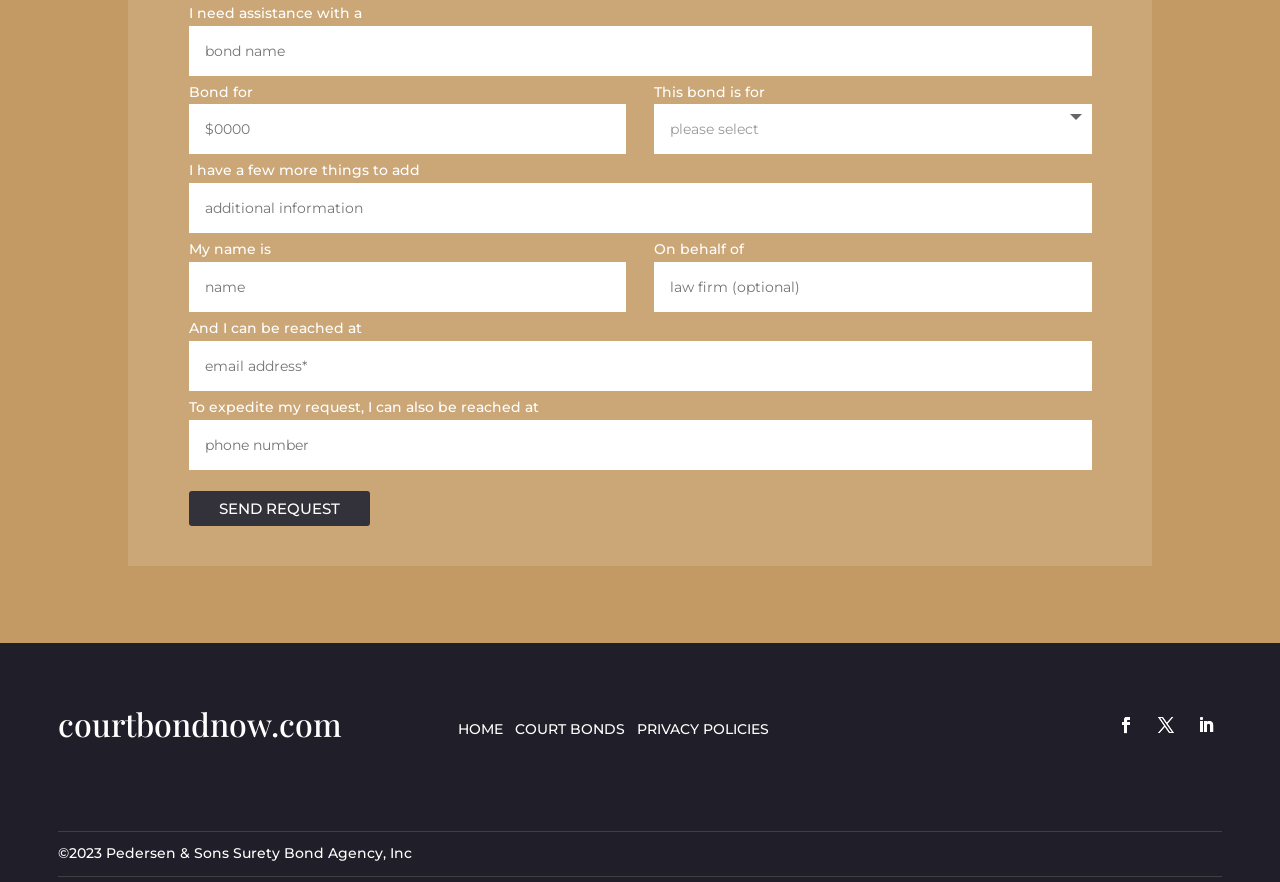Provide the bounding box coordinates of the area you need to click to execute the following instruction: "view court bonds".

[0.402, 0.816, 0.488, 0.836]